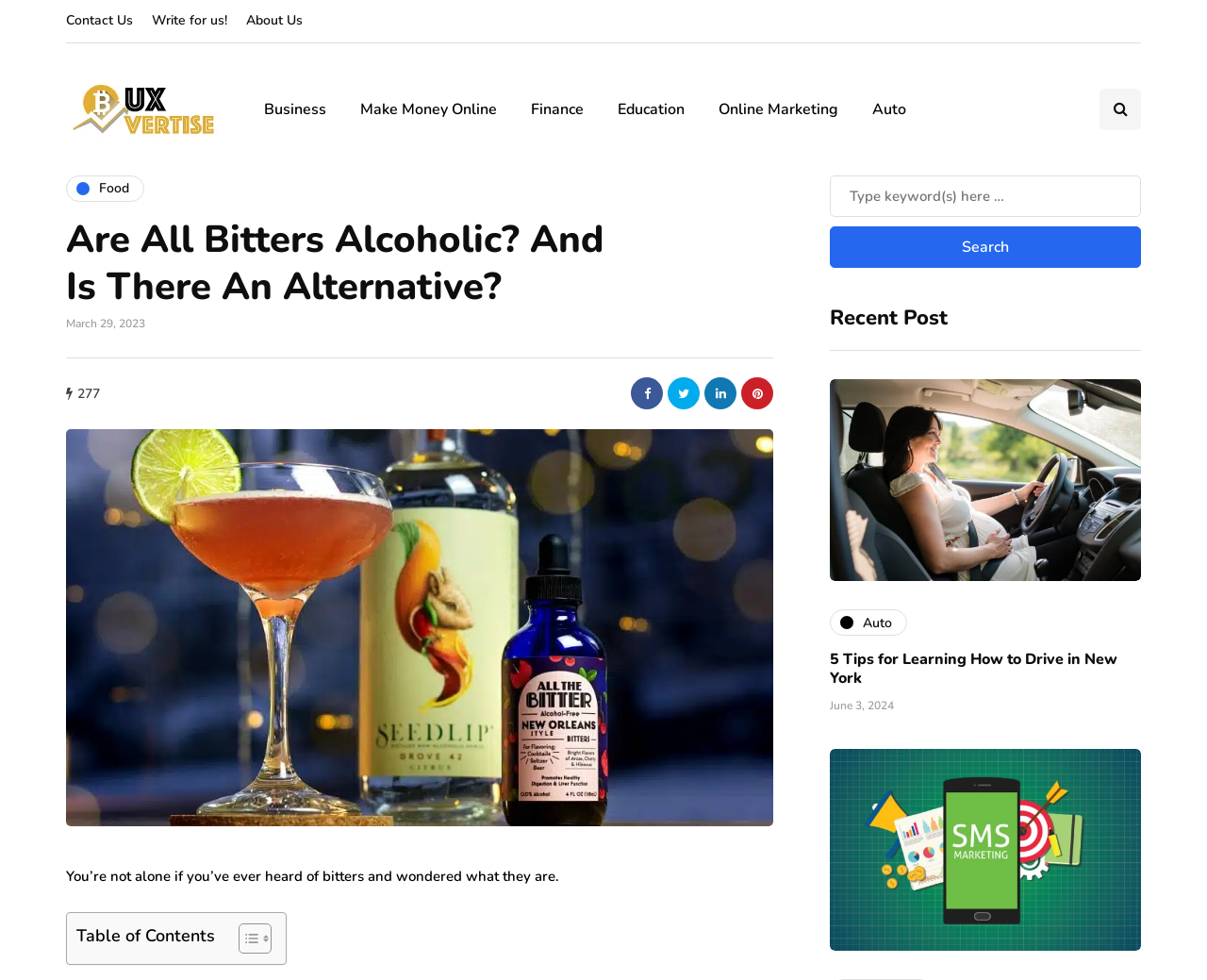Identify the bounding box coordinates of the region that needs to be clicked to carry out this instruction: "Read the 'Are All Bitters Alcoholic? And Is There An Alternative?' article". Provide these coordinates as four float numbers ranging from 0 to 1, i.e., [left, top, right, bottom].

[0.055, 0.22, 0.523, 0.316]